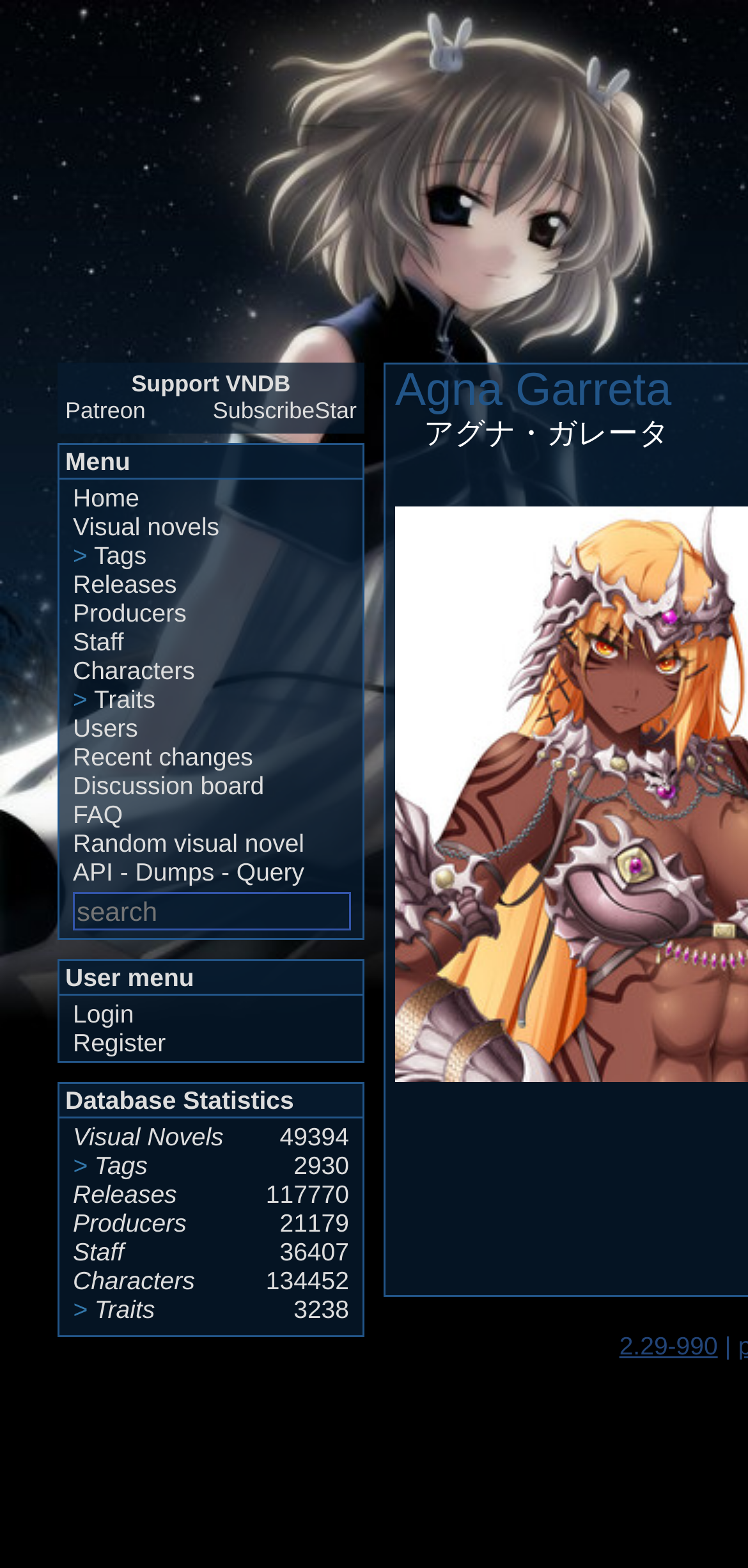Please find the bounding box for the UI element described by: "Discussion board".

[0.097, 0.492, 0.353, 0.511]